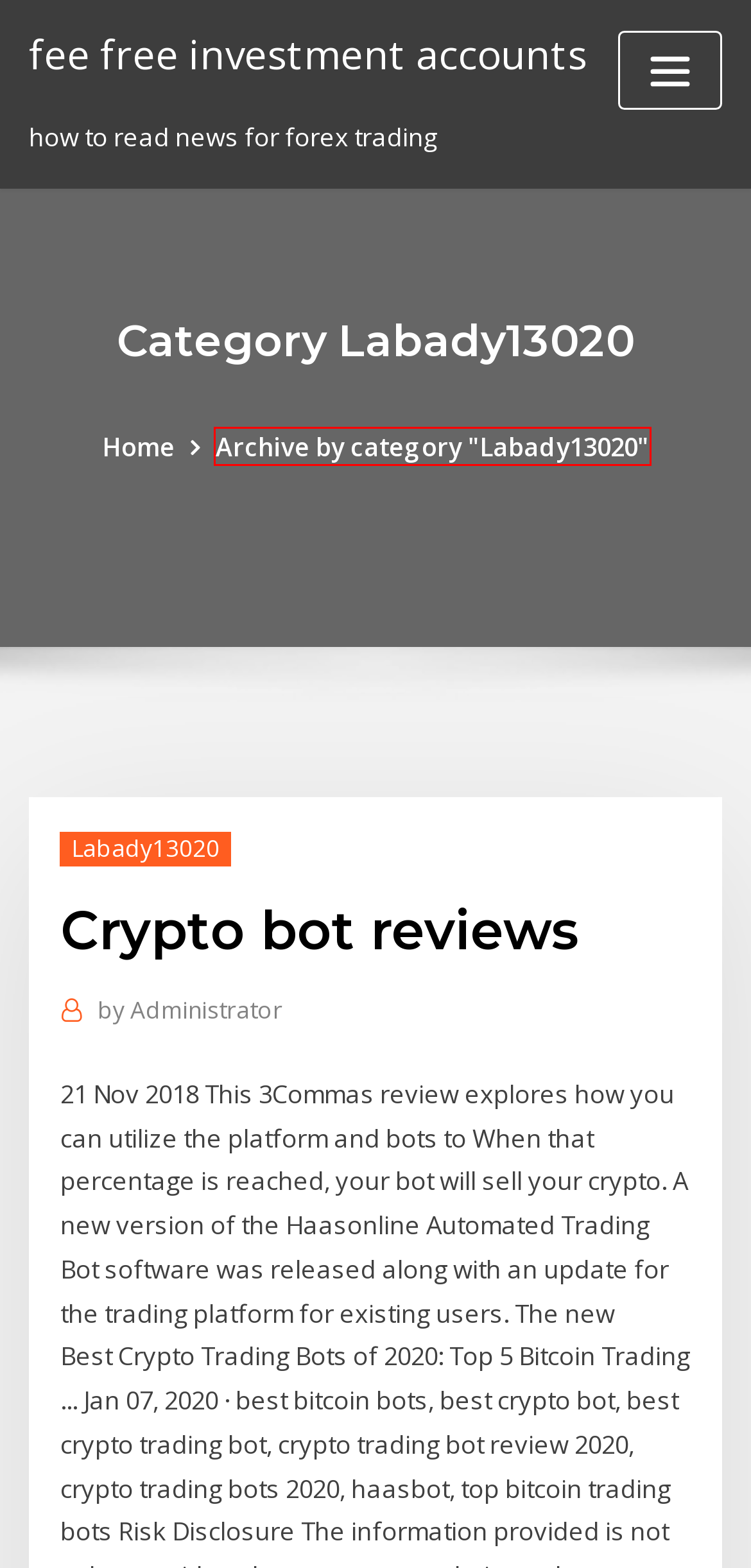Given a webpage screenshot featuring a red rectangle around a UI element, please determine the best description for the new webpage that appears after the element within the bounding box is clicked. The options are:
A. Might and magic 6 heroes
B. fee free investment accounts - btctopxnshx.netlify.app
C. Labady13020 : btctopxnshx.netlify.app
D. Comment se prendre en photo avec son ordinateur portable windows 10
E. Youtube video downloading apps
F. Jump start for pc free download
G. Solution jeu pet rescue saga niveau 887
H. How to download apk on amazon tablet

C